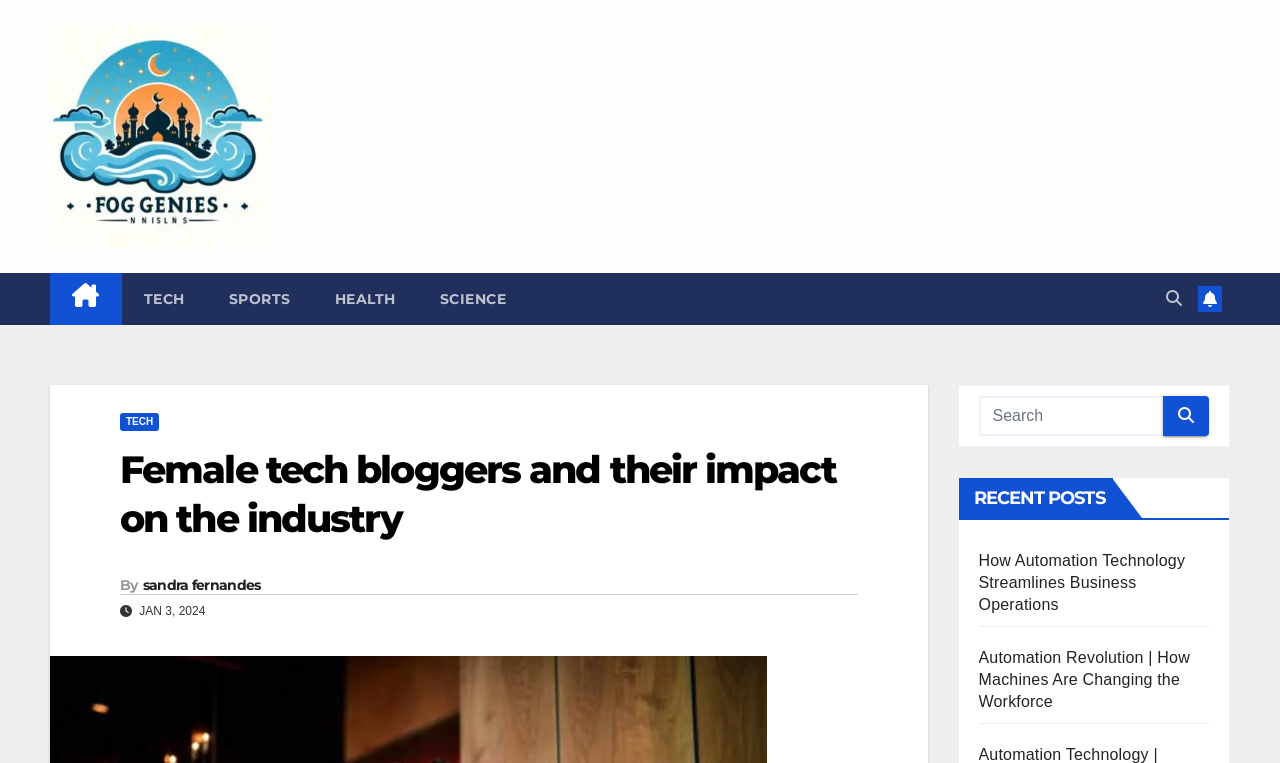What is the purpose of the button with the icon ''?
Using the image, respond with a single word or phrase.

Search